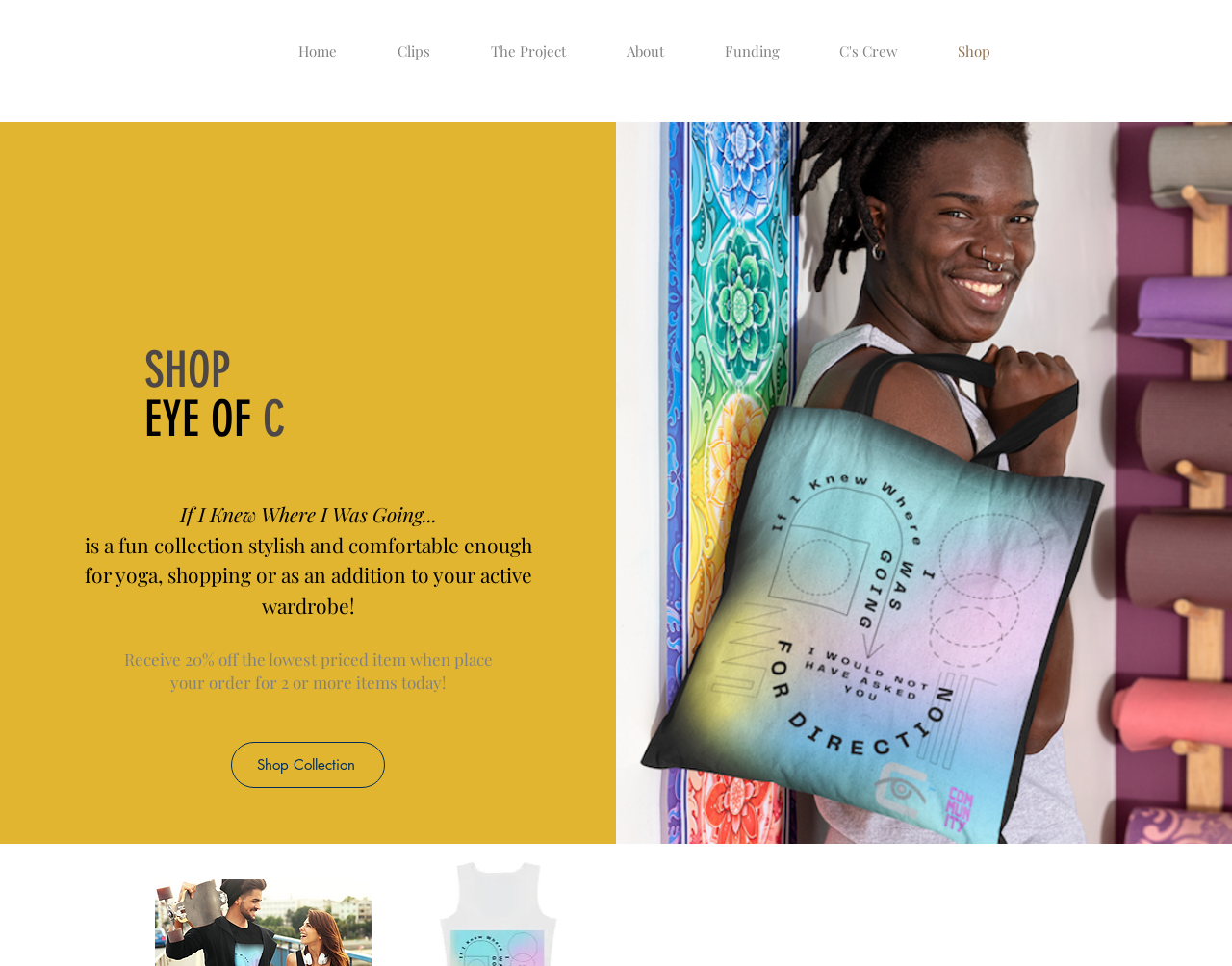Please provide a one-word or phrase answer to the question: 
What is the theme of the collection?

Yoga and active wear